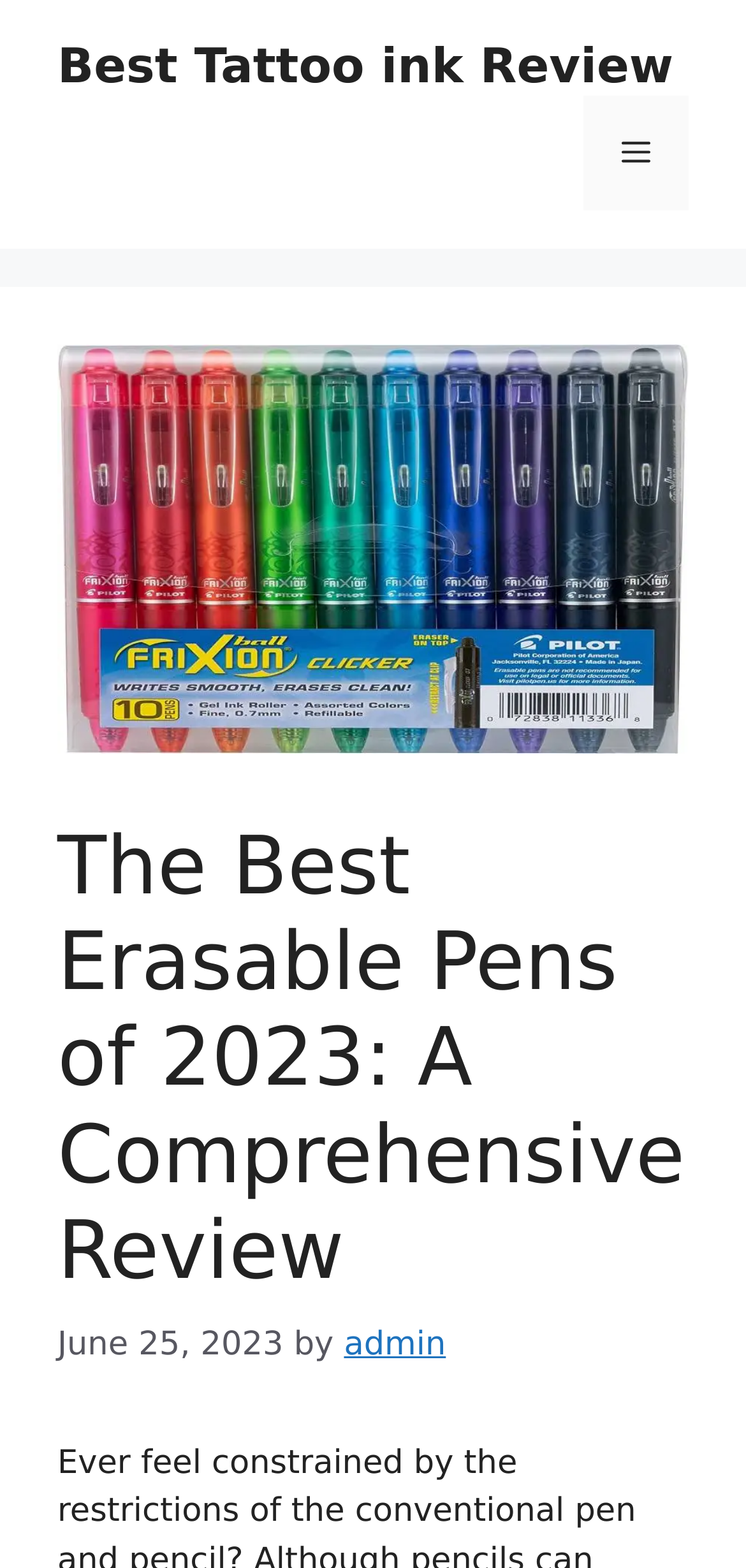Answer the following inquiry with a single word or phrase:
What is the topic of the main image?

Best Erasable Pens